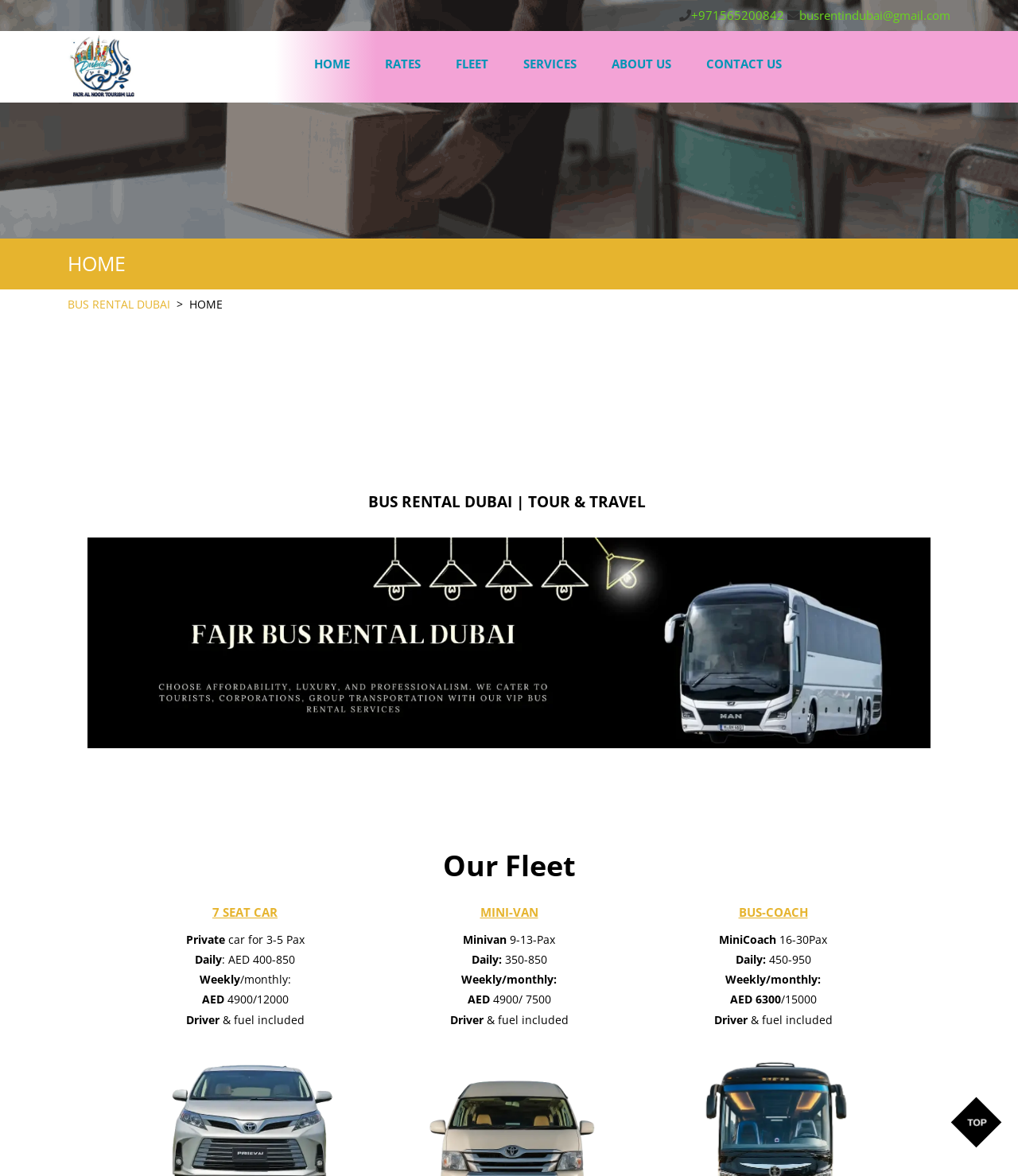What is the daily rate for a 7 SEAT CAR?
Using the information from the image, answer the question thoroughly.

The daily rate for a 7 SEAT CAR can be found in the fleet section of the webpage, which specifies that the daily rate is AED 400-850, and also provides information on weekly and monthly rates.